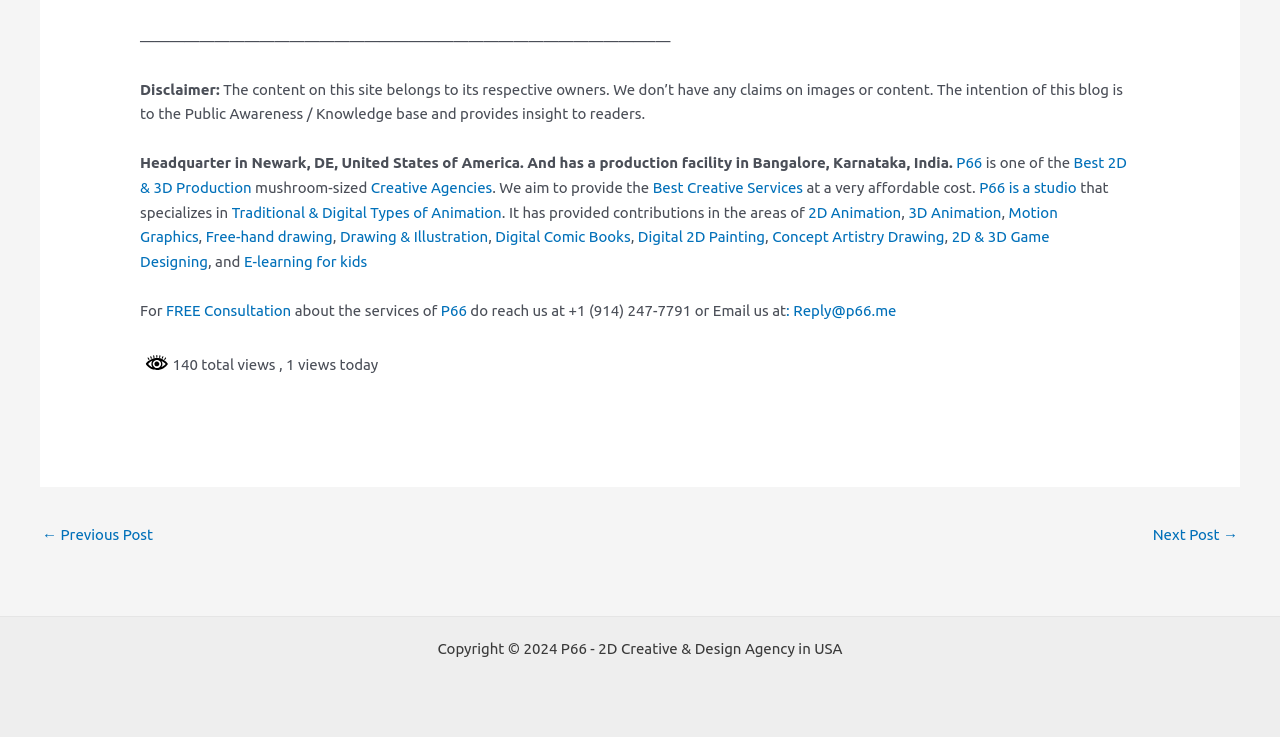Please find the bounding box coordinates for the clickable element needed to perform this instruction: "Click on 'Best 2D & 3D Production'".

[0.109, 0.209, 0.88, 0.266]